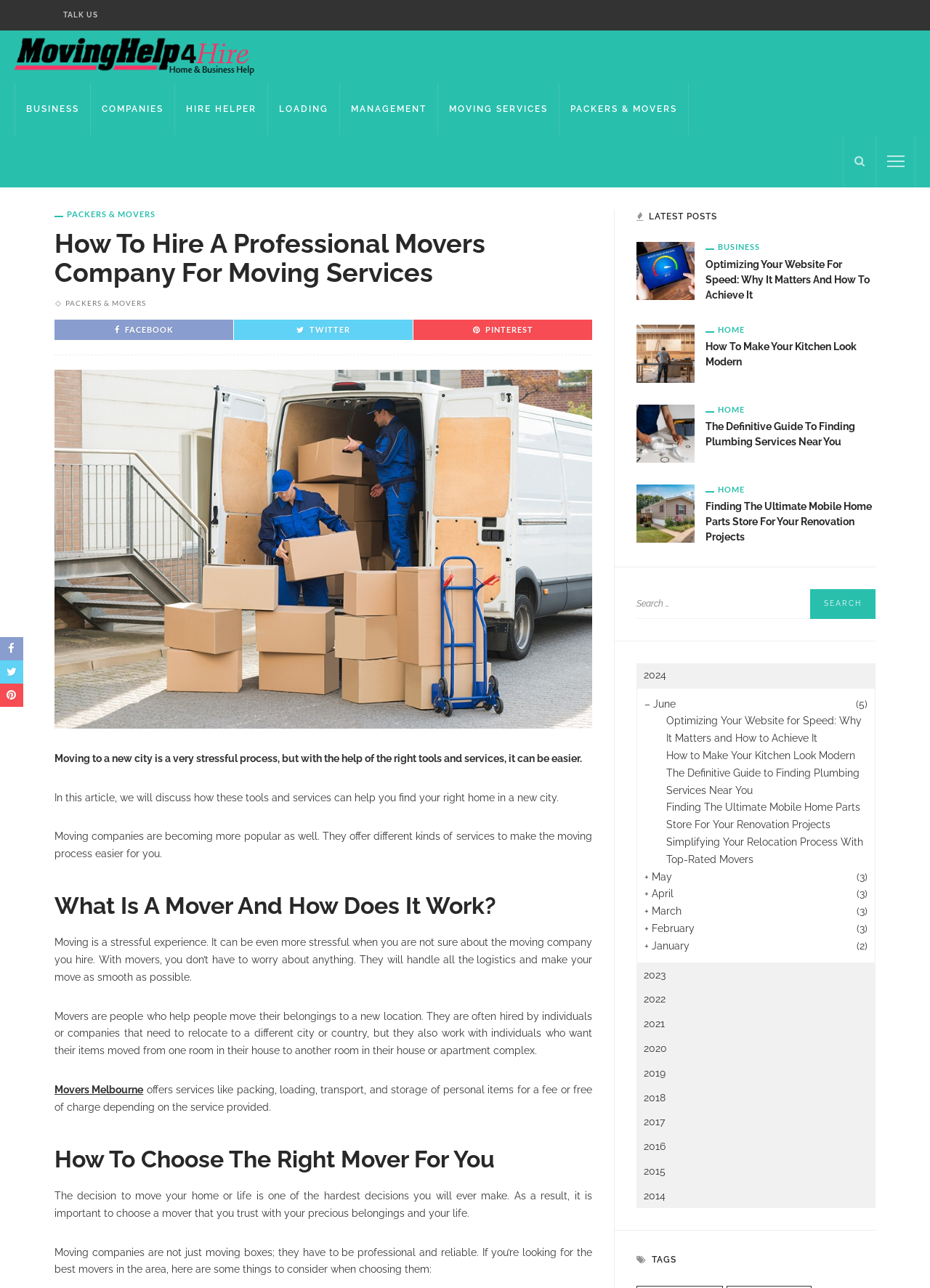What is the benefit of using a moving company?
Utilize the image to construct a detailed and well-explained answer.

The webpage suggests that using a moving company can make the moving process easier, as they will handle all the logistics and make your move as smooth as possible, reducing the stress associated with moving.